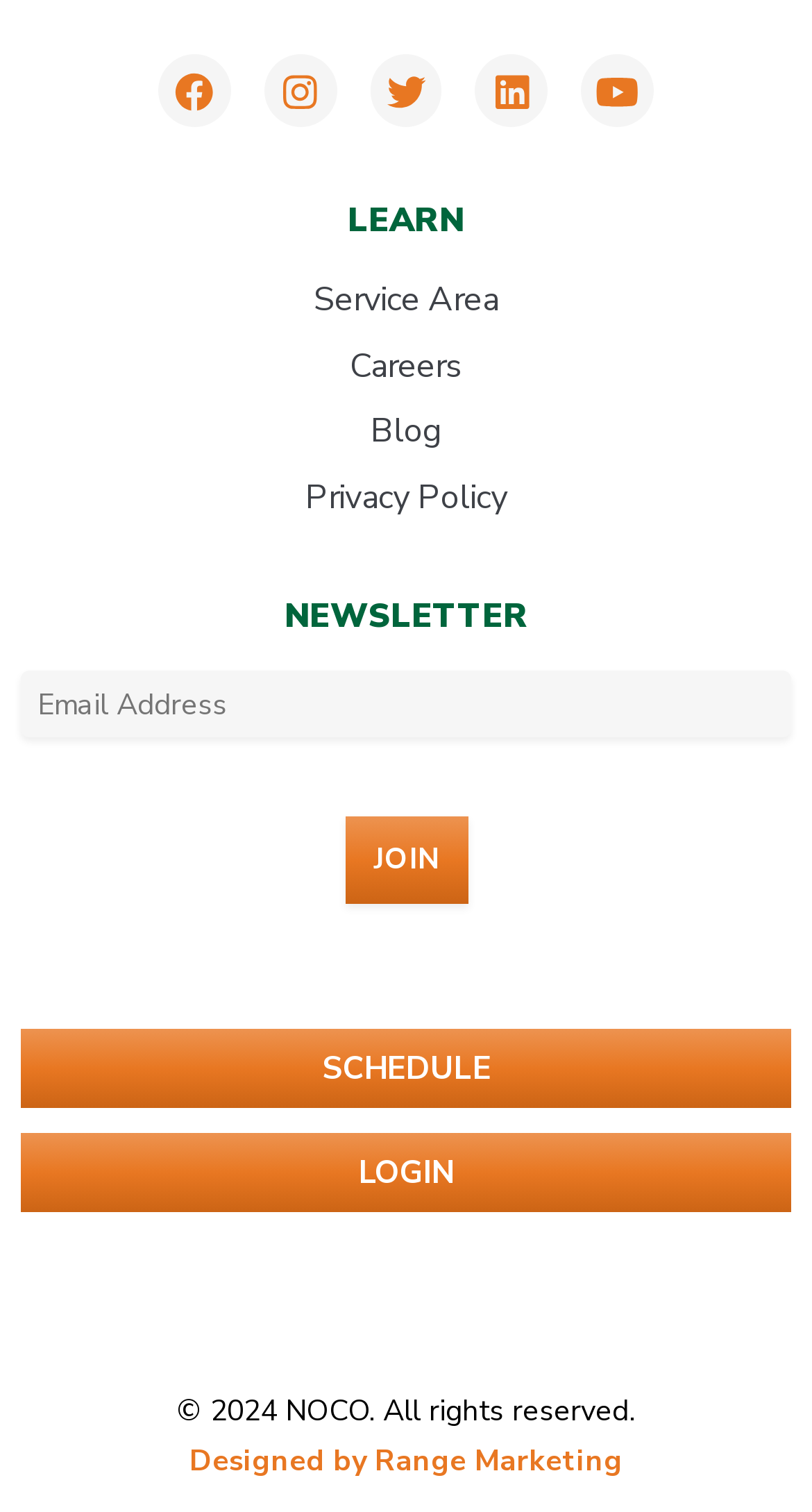What is the name of the company that designed the website?
Refer to the image and provide a detailed answer to the question.

The webpage has a footer section with a link that reads 'Designed by Range Marketing', indicating that the company responsible for designing the website is Range Marketing.